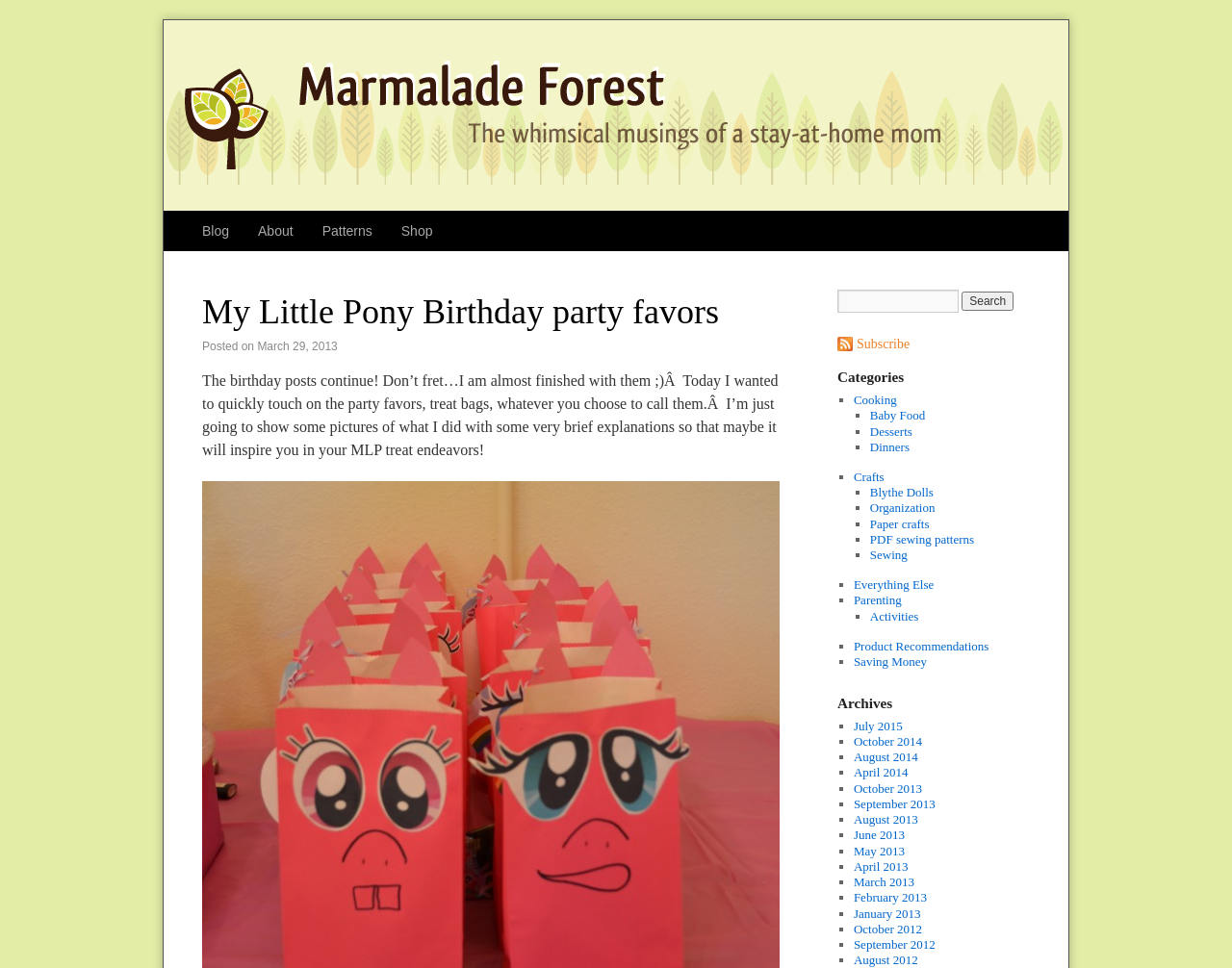Kindly determine the bounding box coordinates of the area that needs to be clicked to fulfill this instruction: "Subscribe to the blog".

[0.68, 0.348, 0.738, 0.363]